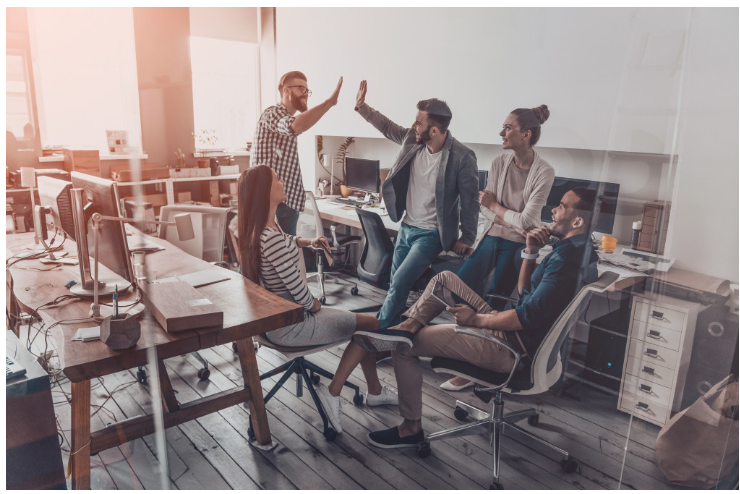What type of chairs are in the office space?
Please respond to the question with a detailed and thorough explanation.

The caption describes the workspace as featuring stylish furniture, including sleek desks and ergonomic chairs, which suggests that the chairs in the office space are ergonomic.